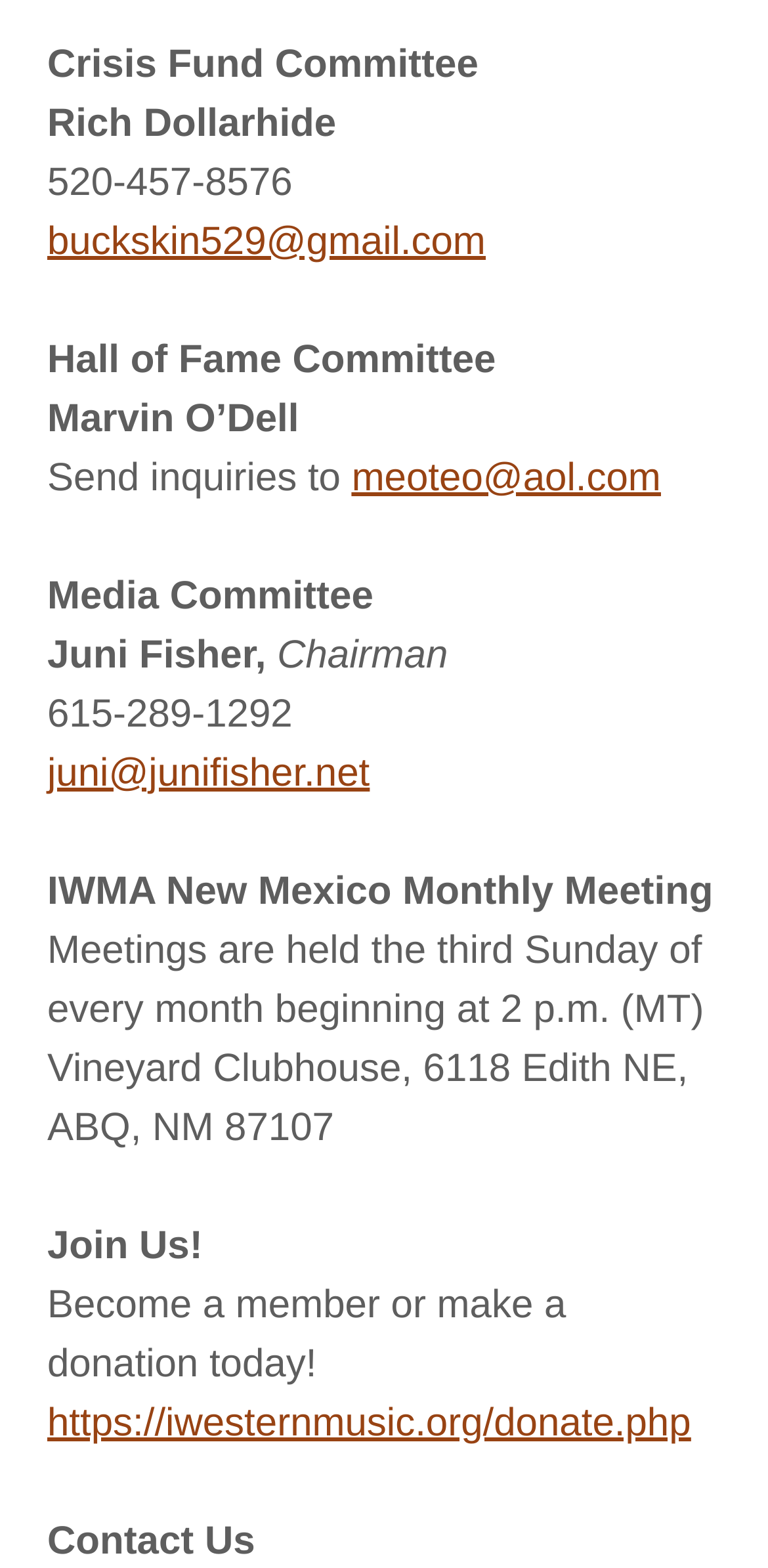Respond to the question below with a single word or phrase:
What is the email address of the Hall of Fame Committee?

meoteo@aol.com